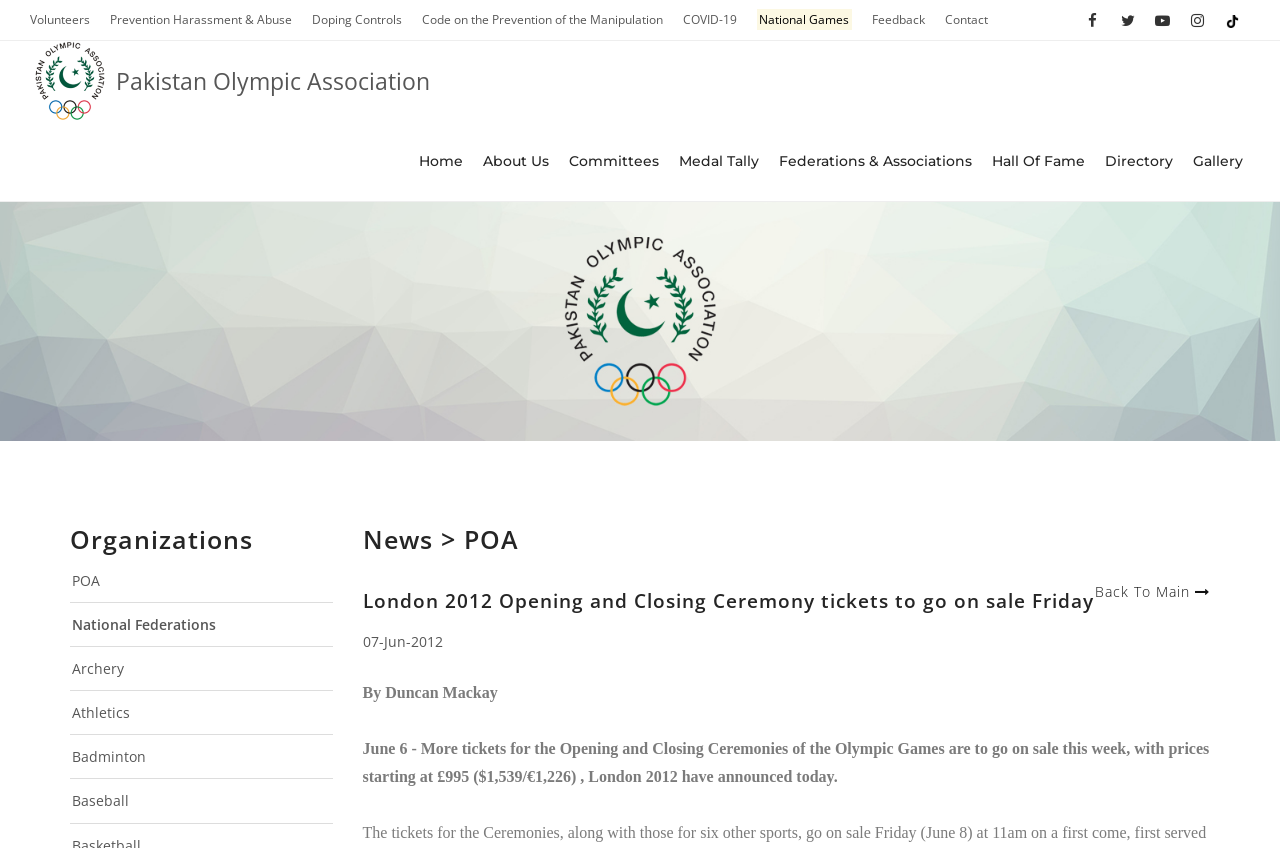Please find the bounding box for the UI component described as follows: "Back To Main".

[0.855, 0.686, 0.945, 0.708]